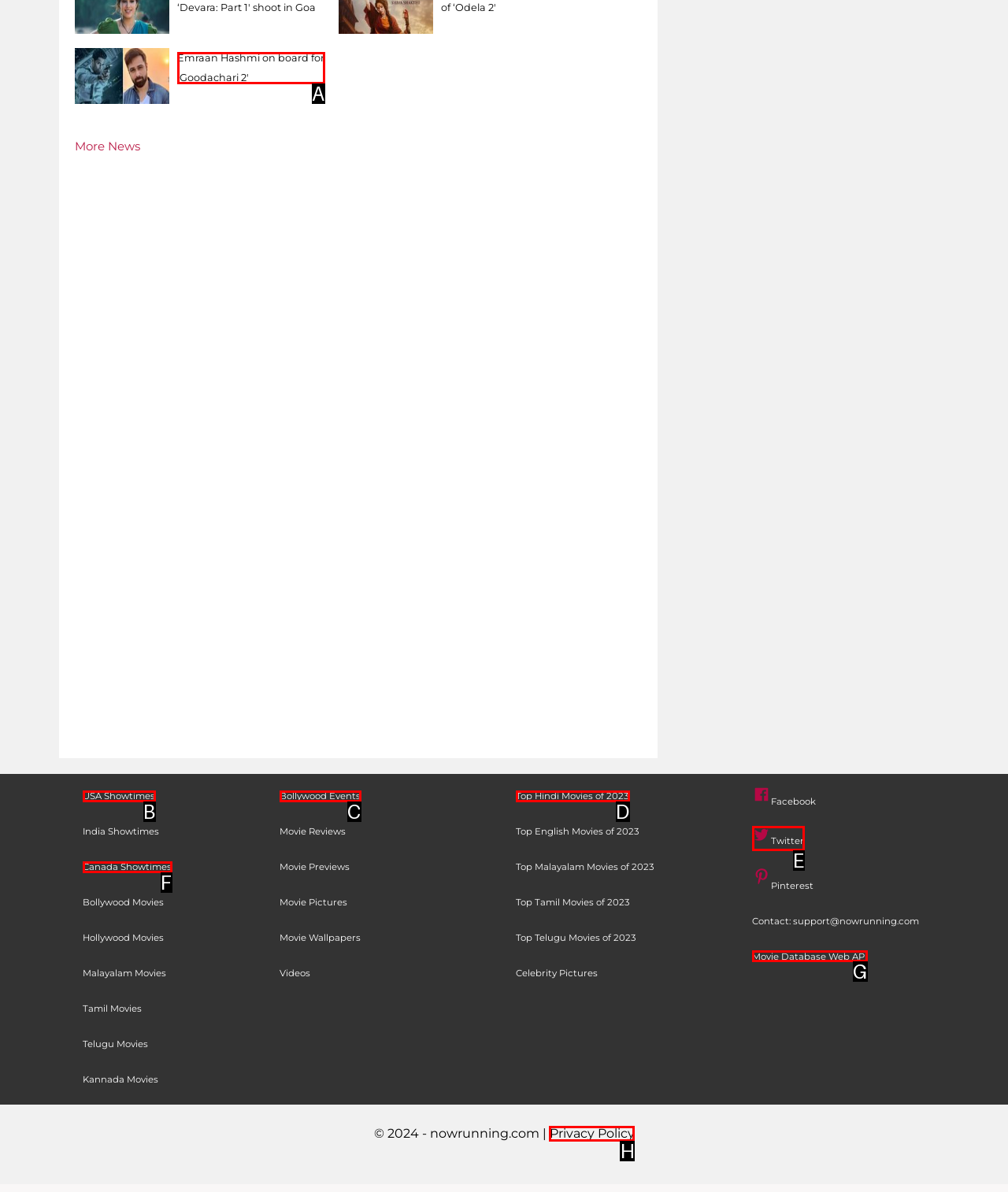Identify the UI element that corresponds to this description: Bollywood Events
Respond with the letter of the correct option.

C